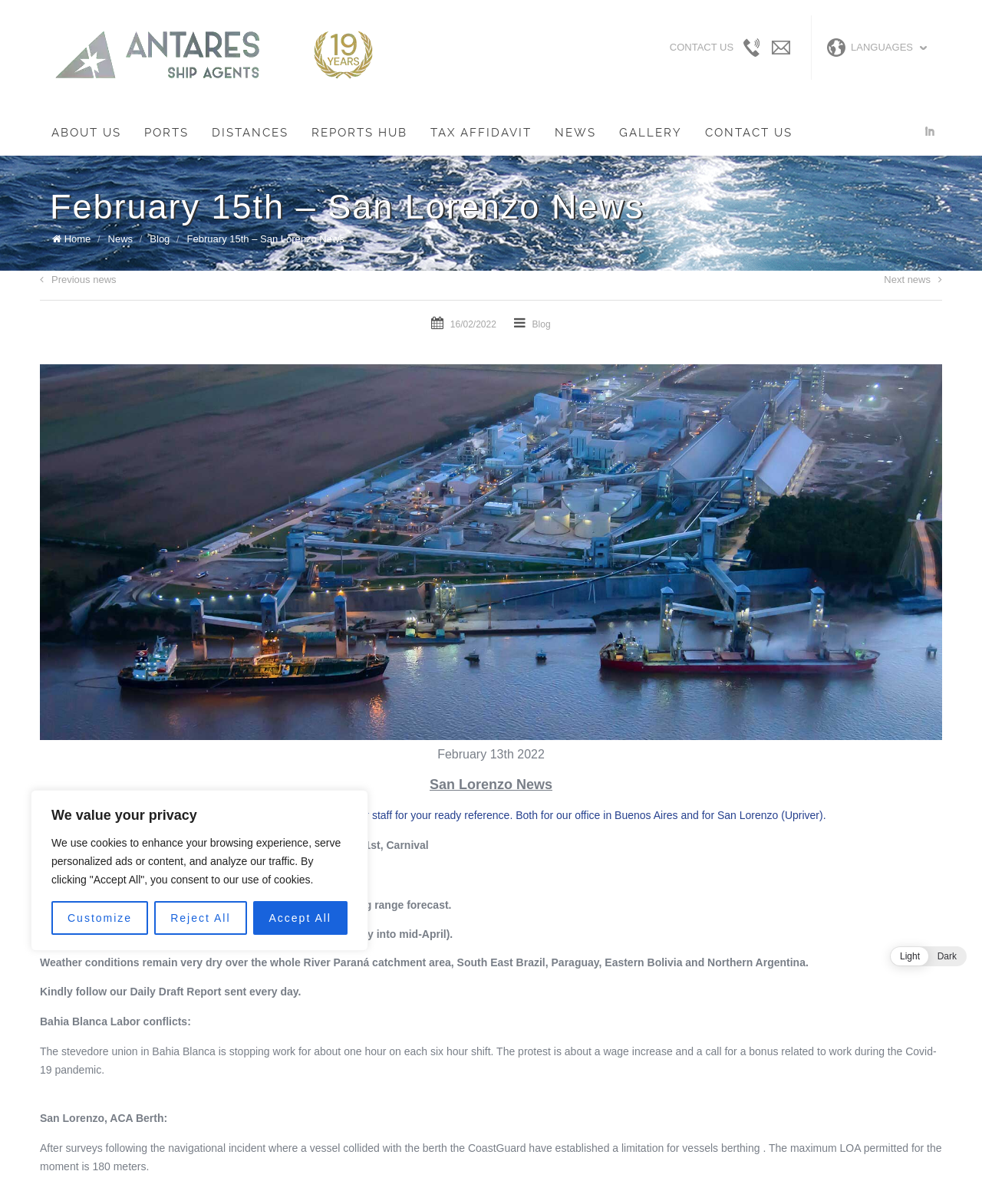Determine the bounding box coordinates of the section I need to click to execute the following instruction: "Click the 'NEWS' link". Provide the coordinates as four float numbers between 0 and 1, i.e., [left, top, right, bottom].

[0.553, 0.091, 0.619, 0.129]